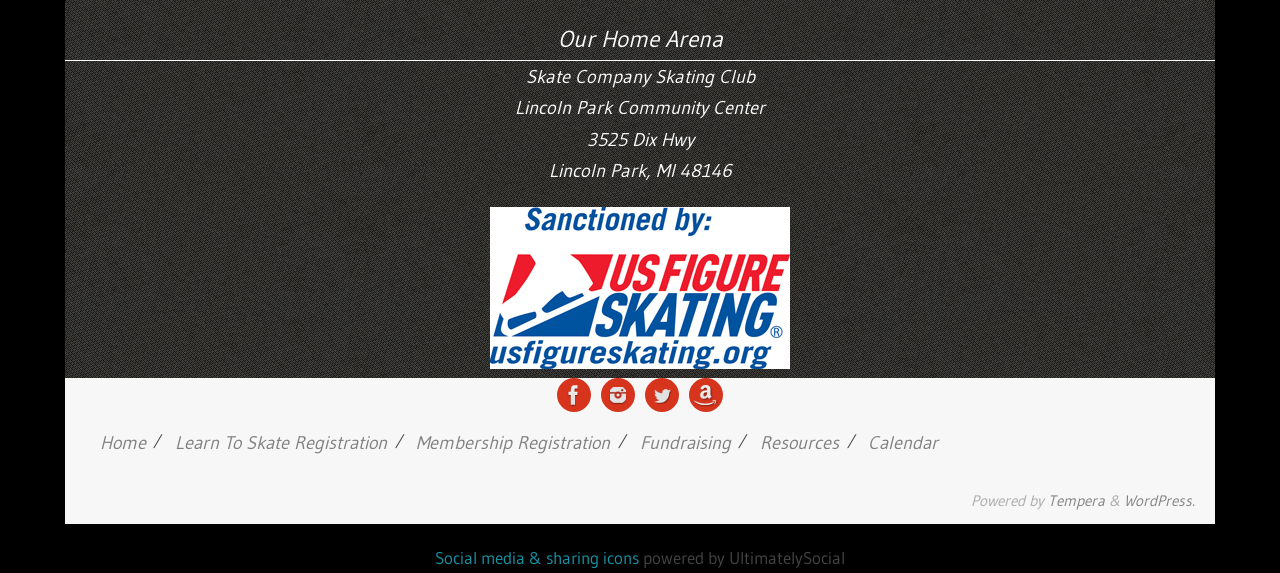Identify the bounding box coordinates of the clickable region to carry out the given instruction: "Go to Home page".

[0.078, 0.752, 0.114, 0.792]